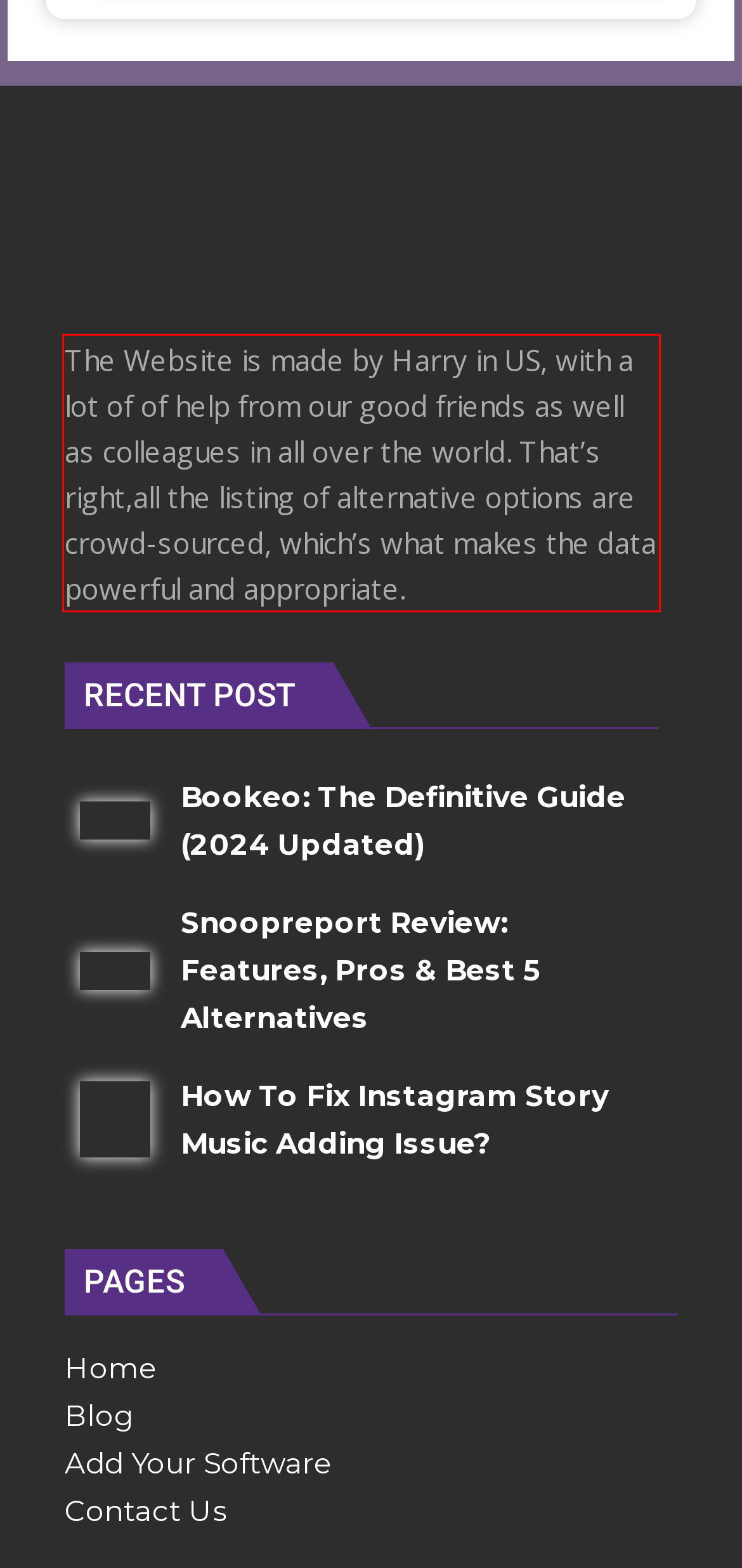Inspect the webpage screenshot that has a red bounding box and use OCR technology to read and display the text inside the red bounding box.

The Website is made by Harry in US, with a lot of of help from our good friends as well as colleagues in all over the world. That’s right,all the listing of alternative options are crowd-sourced, which’s what makes the data powerful and appropriate.